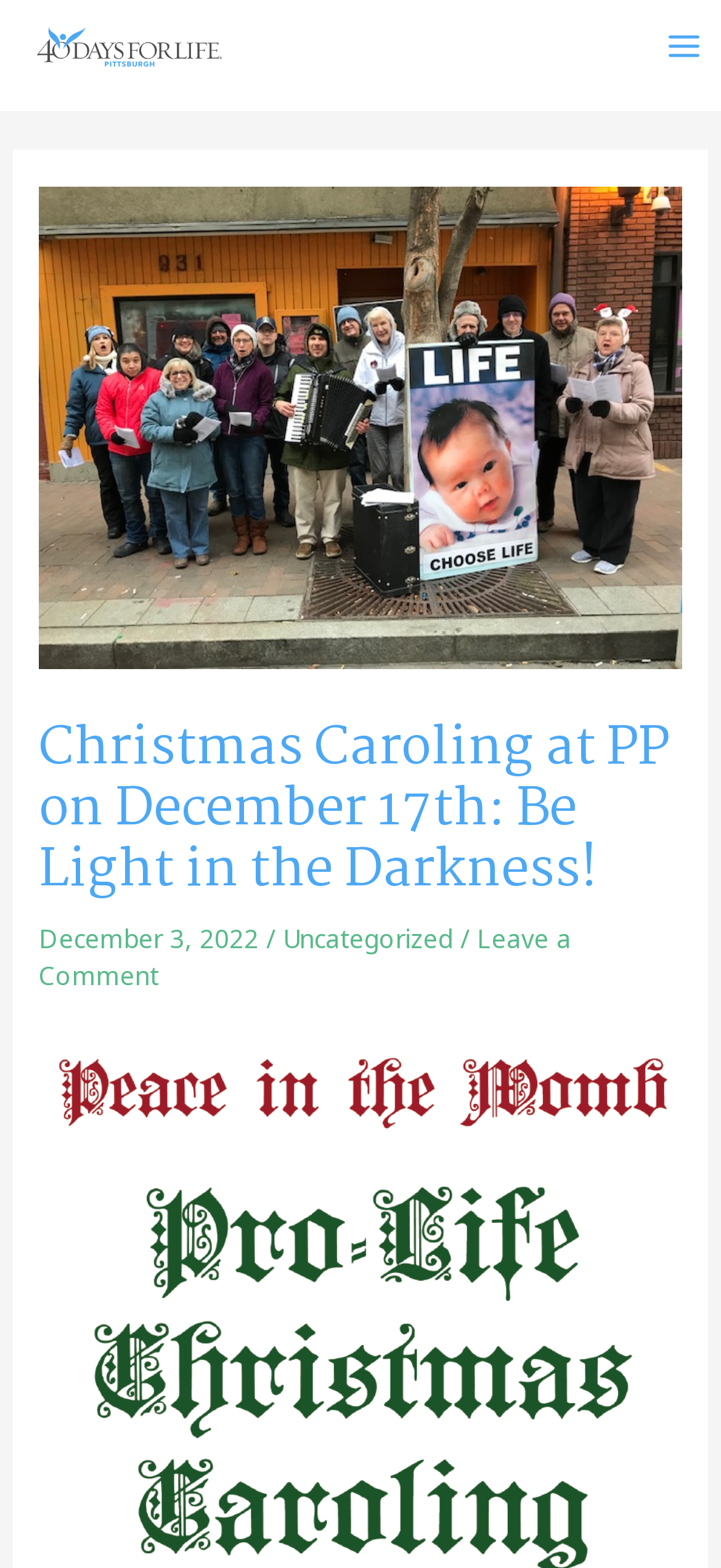Locate the primary heading on the webpage and return its text.

Christmas Caroling at PP on December 17th: Be Light in the Darkness!